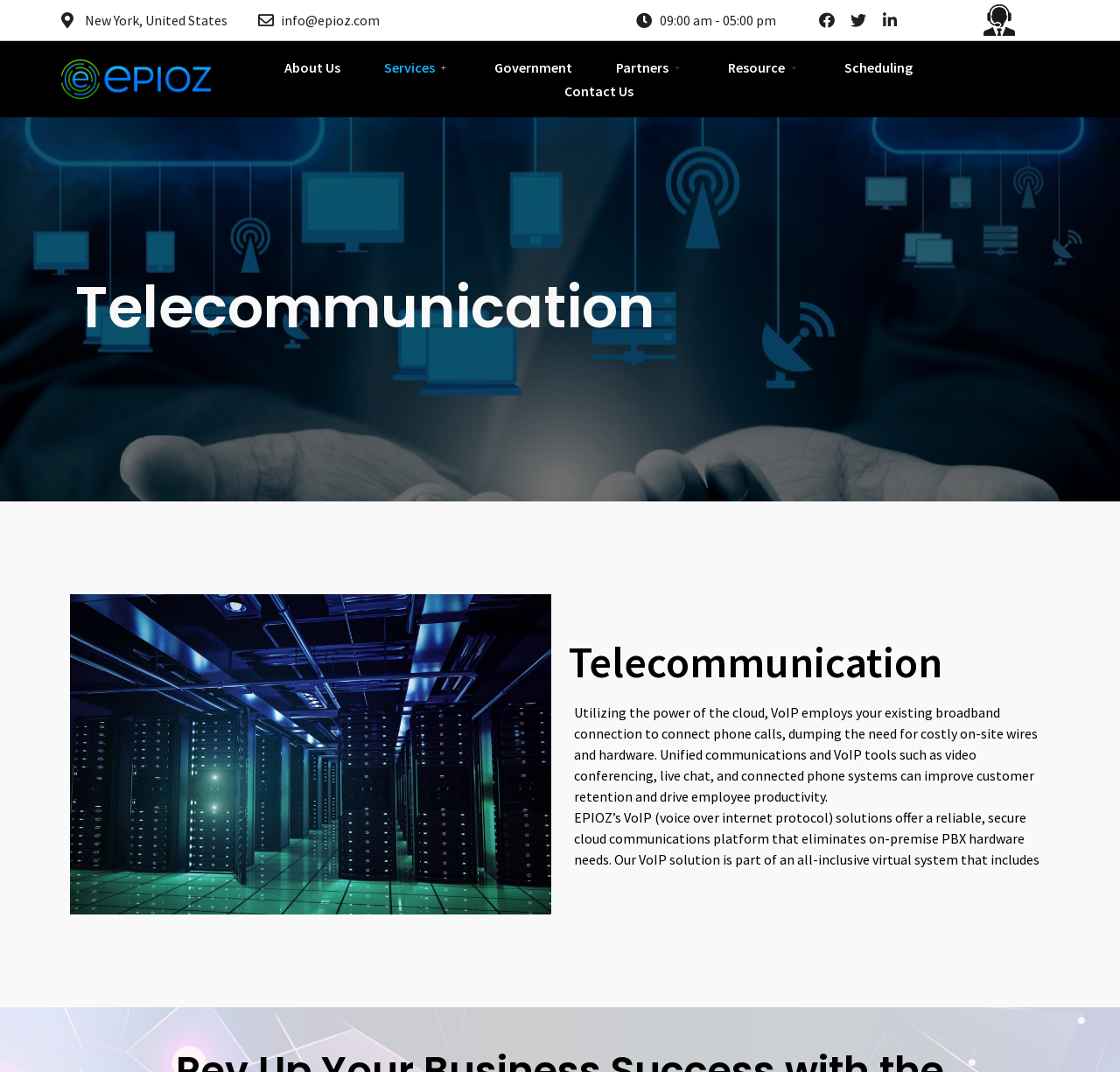Identify the bounding box coordinates of the area you need to click to perform the following instruction: "Contact Us".

[0.484, 0.074, 0.585, 0.096]